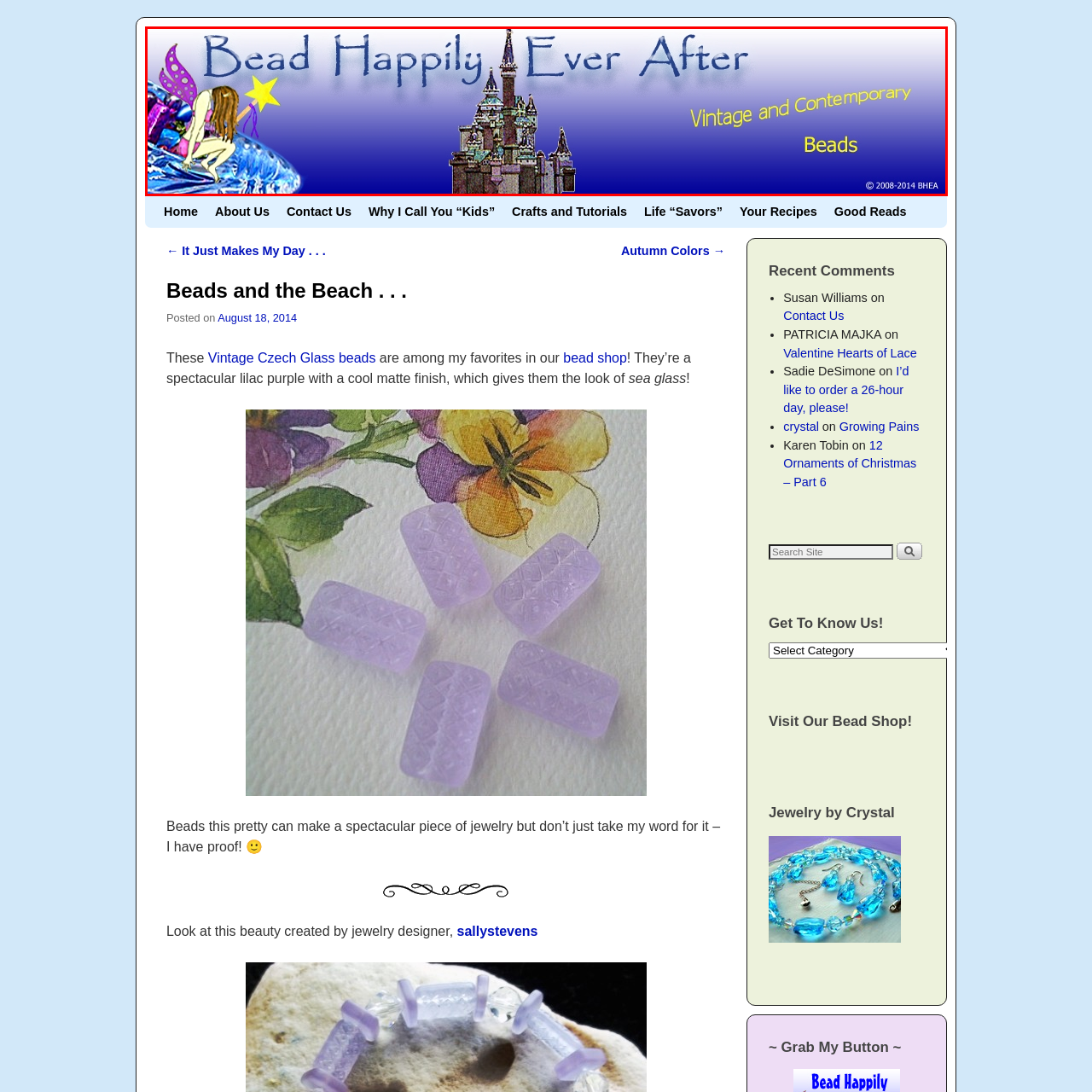What is the creature on the left side of the header?
Direct your attention to the area of the image outlined in red and provide a detailed response based on the visual information available.

According to the caption, the header features a mermaid figure adorned with wings, which adds a magical touch to the design.